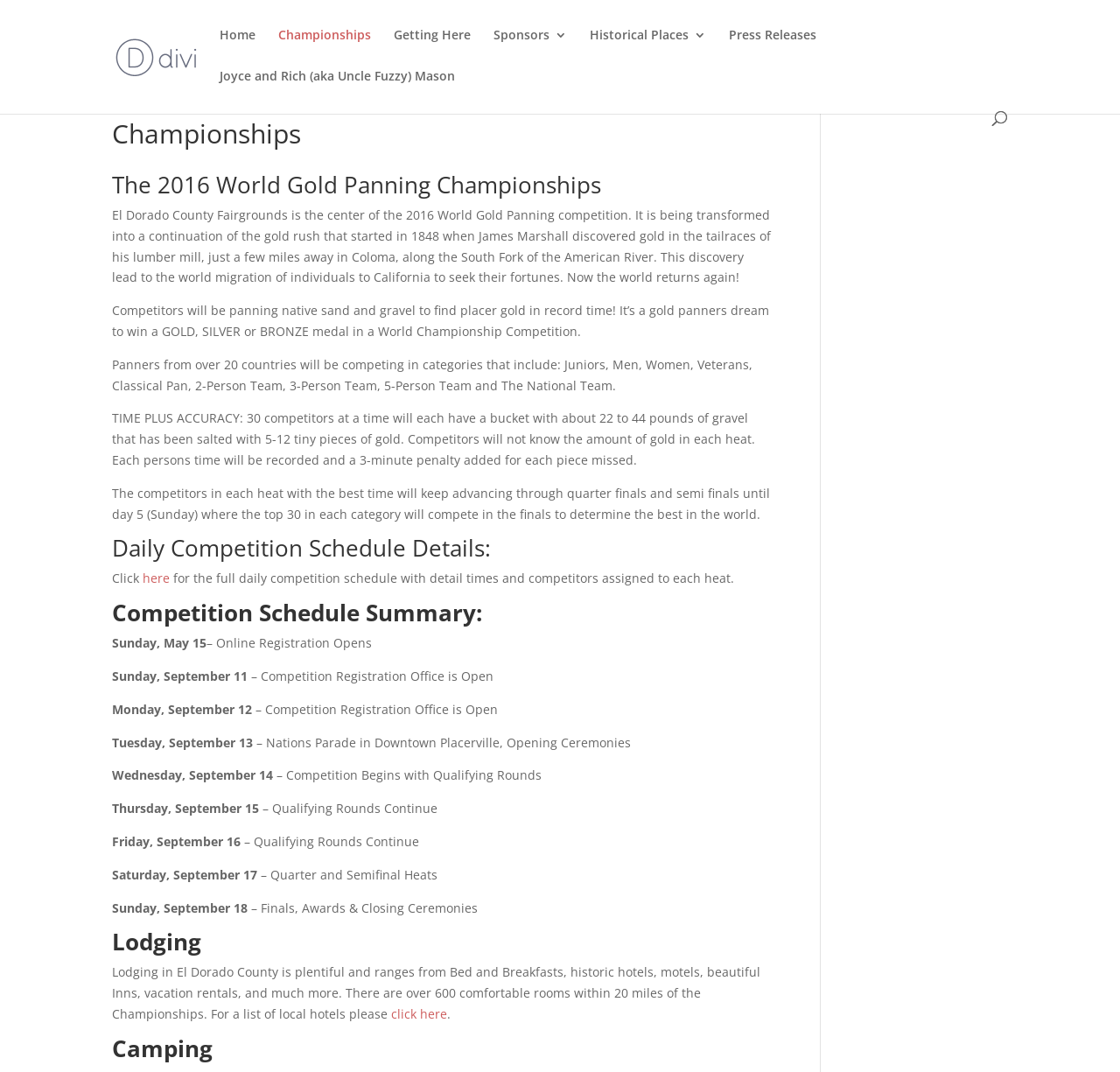What is the format of the competition?
Based on the image content, provide your answer in one word or a short phrase.

Time plus accuracy